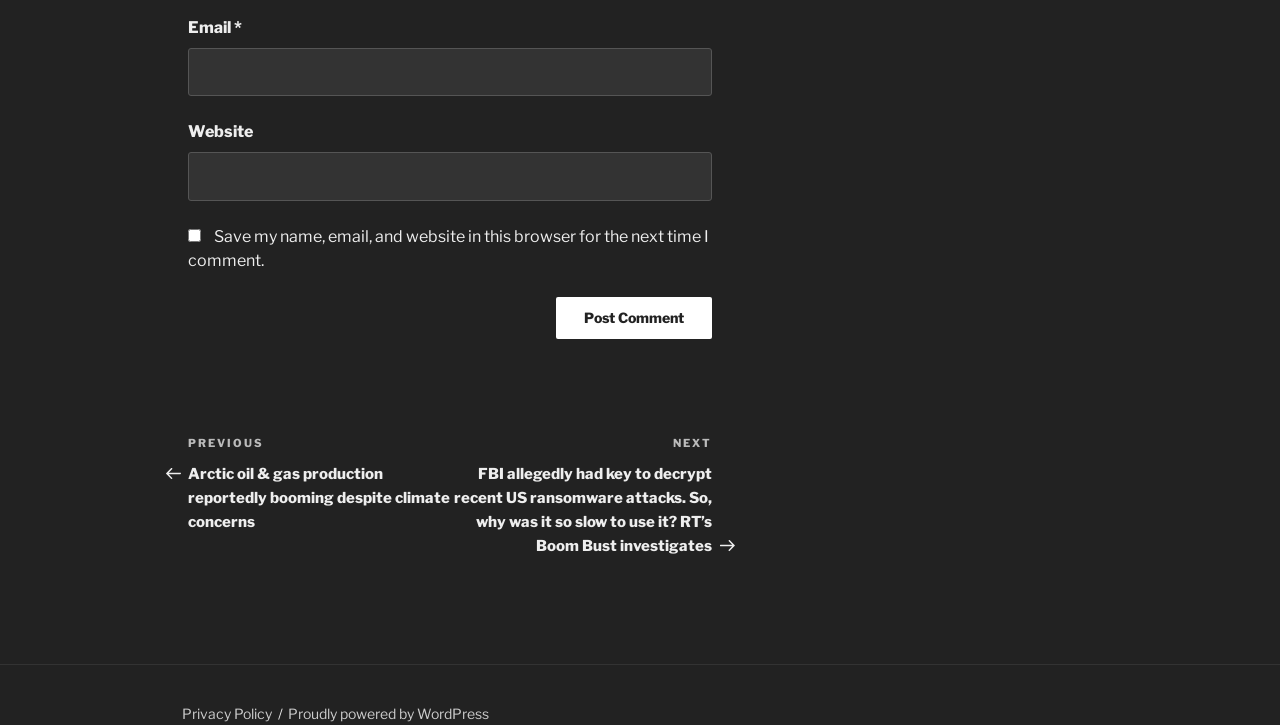Respond concisely with one word or phrase to the following query:
What is the purpose of the button?

Post Comment